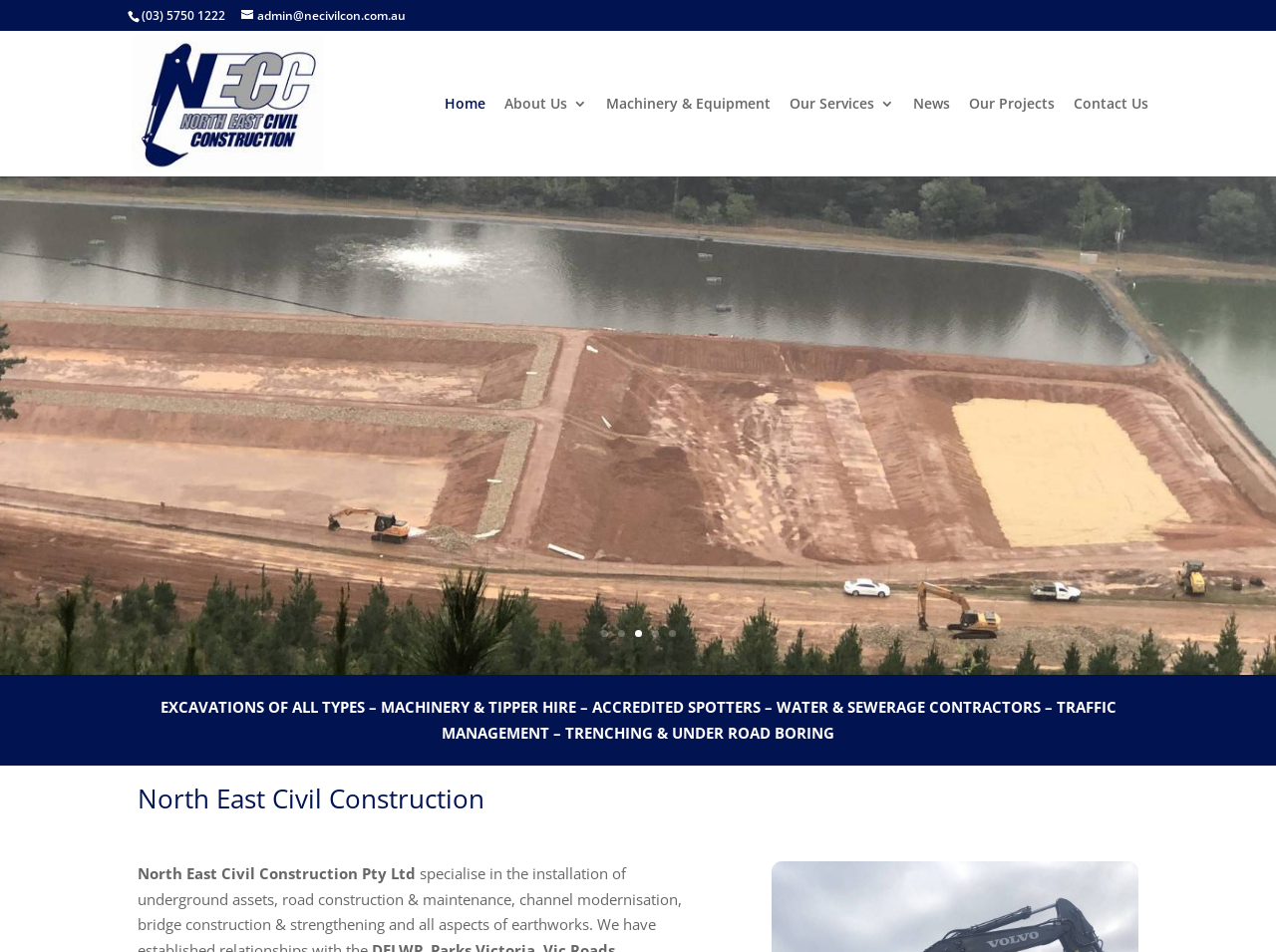Identify the bounding box coordinates of the region I need to click to complete this instruction: "Send an email to the administrator".

[0.189, 0.007, 0.318, 0.025]